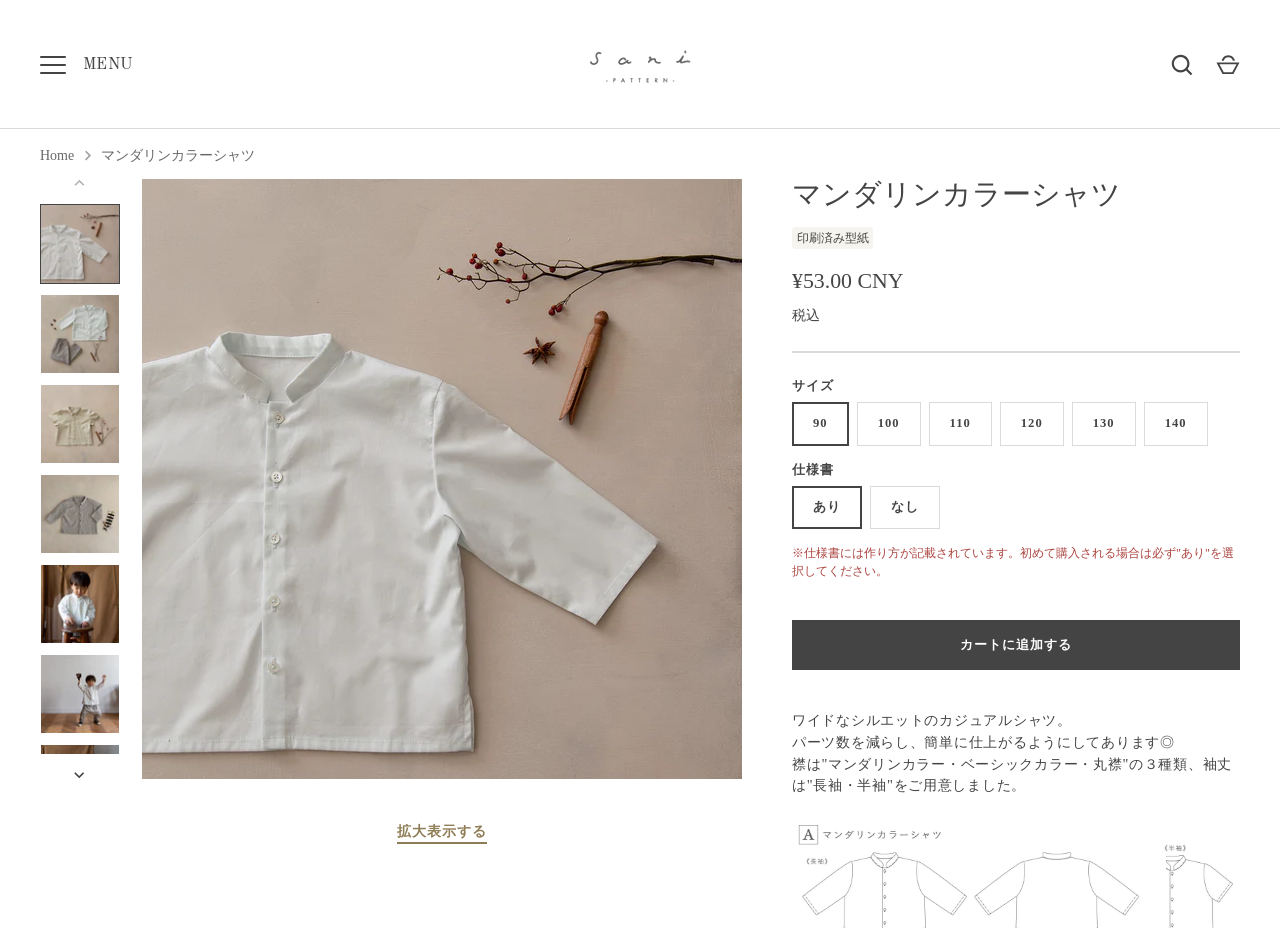Please identify the bounding box coordinates of the element's region that I should click in order to complete the following instruction: "Click the 'Menu' button". The bounding box coordinates consist of four float numbers between 0 and 1, i.e., [left, top, right, bottom].

[0.024, 0.046, 0.059, 0.093]